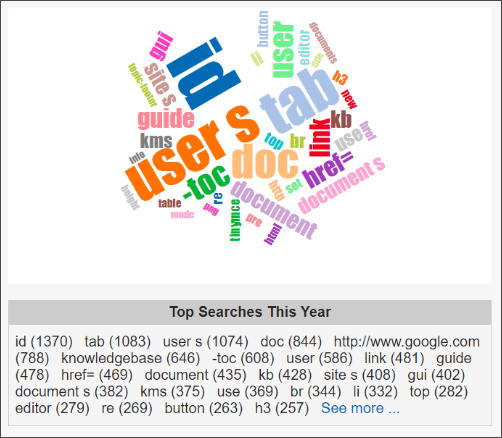Generate a comprehensive caption that describes the image.

The image presents a colorful and engaging word cloud titled "Top Searches This Year," which visually represents popular search terms related to a user knowledge base. Prominent words include "user," "tab," "doc," and "guide," highlighted in various sizes to indicate their relative frequency of search. The vibrant design captures attention, with smaller terms like "editor," "link," and "button" also included, suggesting a diverse range of topics explored by users over the year. This illustrative concept helps to convey the most searched keywords effectively, enhancing user engagement with the underlying data presented in a more digestible format.